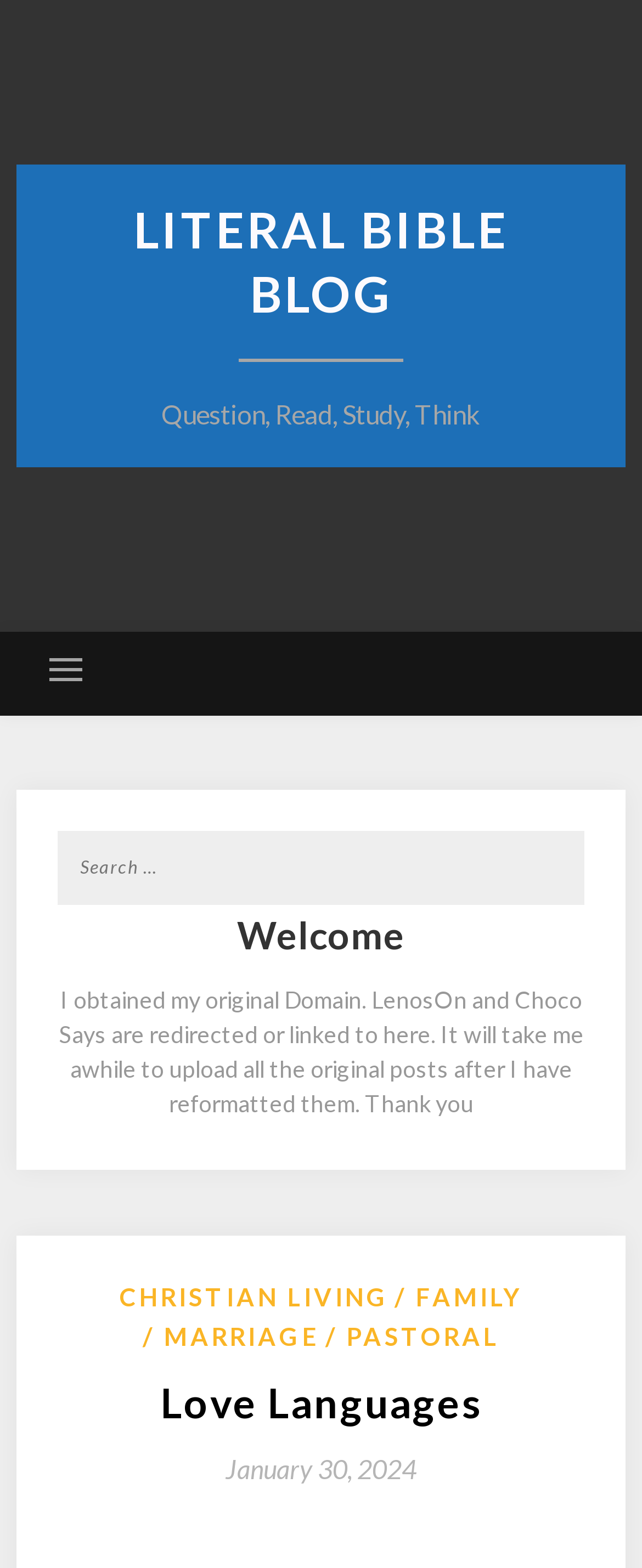Elaborate on the information and visuals displayed on the webpage.

The webpage is about the "Love Languages" topic, specifically focusing on "Words of Affirmation" and "Words of love". At the top-left corner, there is a link to the "LITERAL BIBLE BLOG" with a button to expand the primary menu. Below the button, a search box is located with a label "Search for:".

The main content of the webpage starts with a heading "Welcome" followed by a paragraph of text explaining that the original domain has been obtained, and it will take time to upload all the original posts after reformatting. 

Below the welcome message, there are four links to different categories: "CHRISTIAN LIVING", "FAMILY", "MARRIAGE", and "PASTORAL". These links are horizontally aligned and take up about half of the page's width.

Further down, there is a heading "Love Languages" followed by a link to a specific article or post dated "January 30, 2024". The article's title is not explicitly mentioned, but it seems to be related to the "Love Languages" topic.